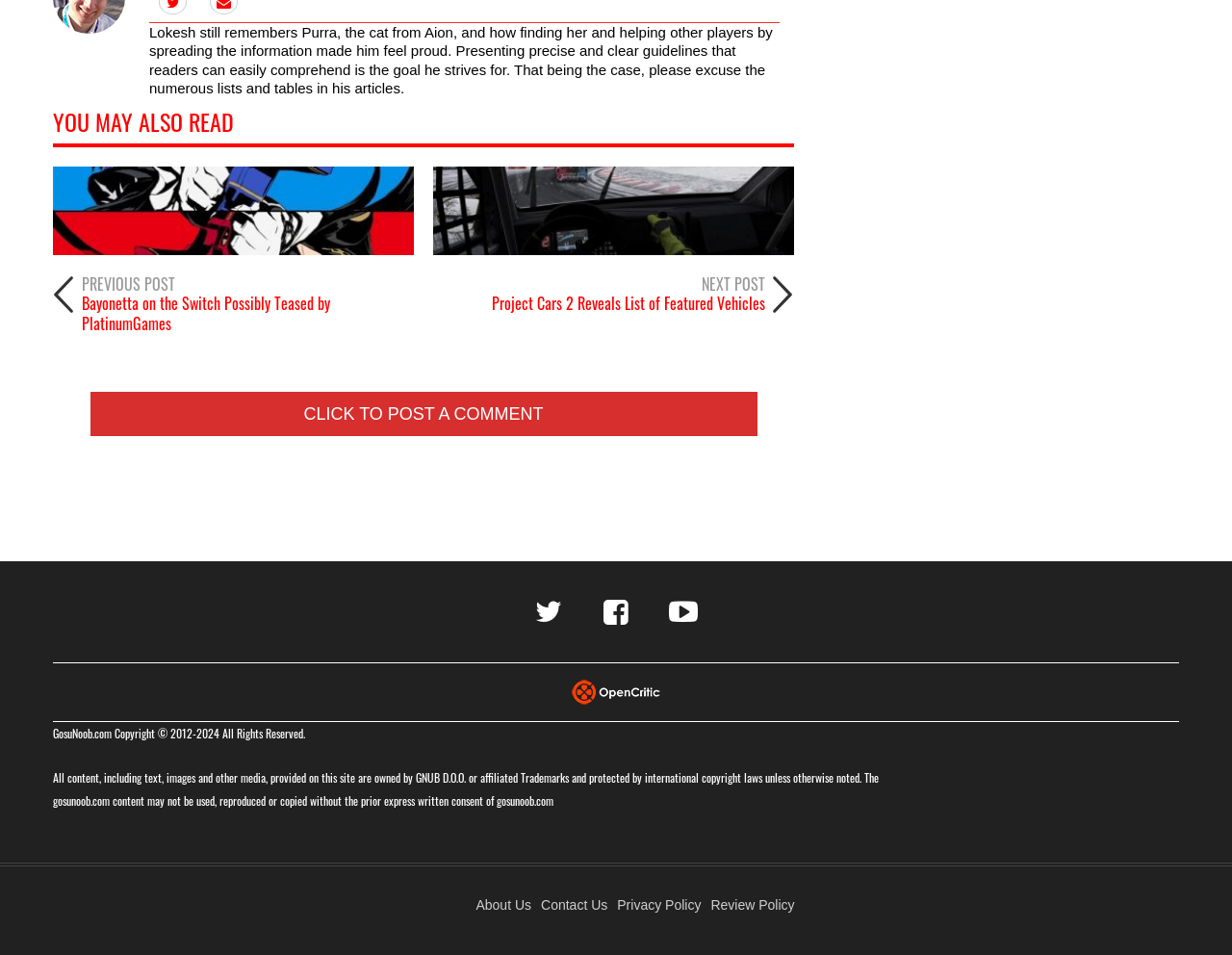What is the name of the website?
Please provide a detailed and comprehensive answer to the question.

The name of the website is GosuNoob, as indicated by the copyright information 'GosuNoob.com Copyright © 2012-2024 All Rights Reserved'.